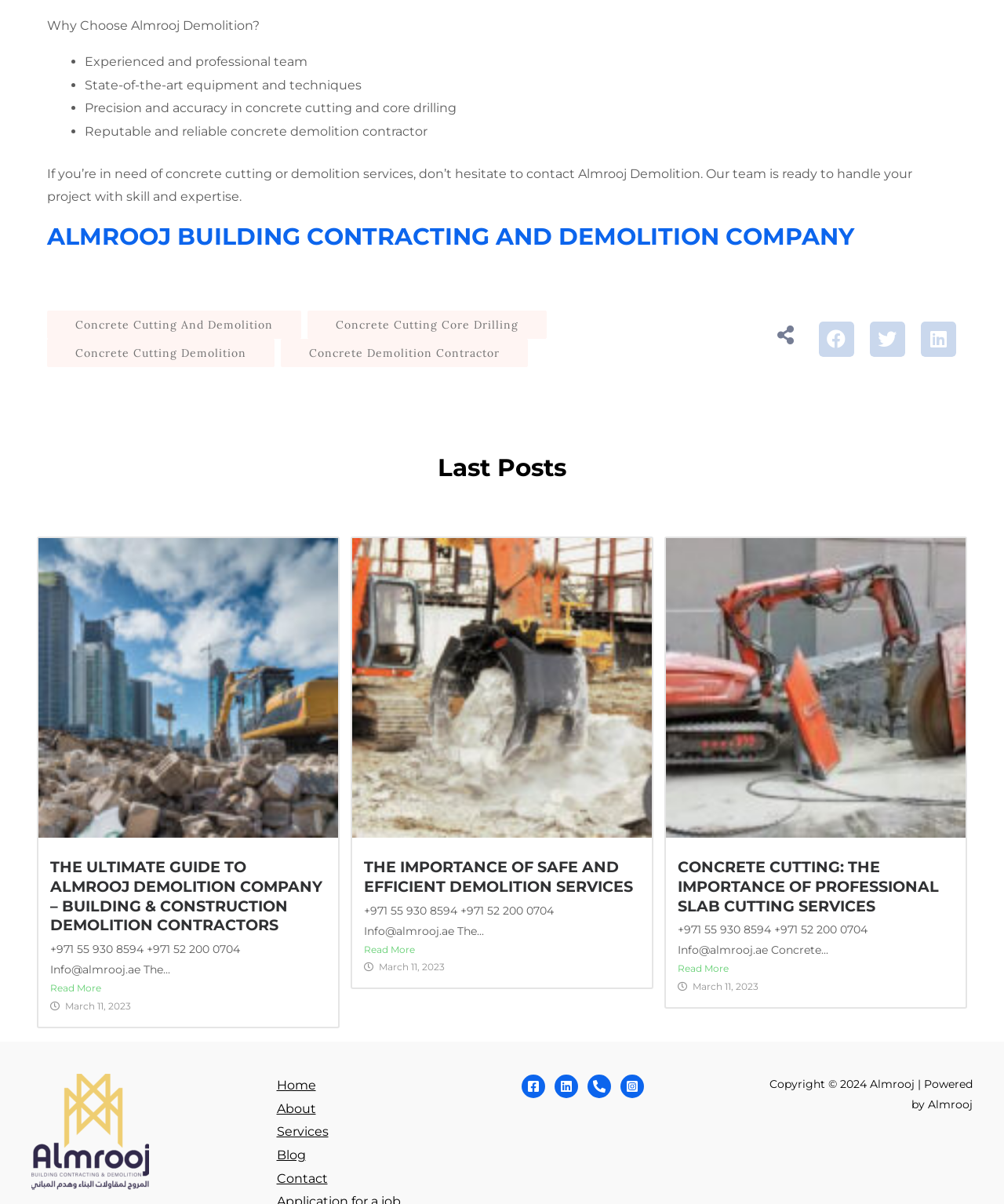Refer to the image and offer a detailed explanation in response to the question: What is the importance of safe and efficient demolition services?

The webpage has an article titled 'THE IMPORTANCE OF SAFE AND EFFICIENT DEMOLITION SERVICES', which suggests that safe and efficient demolition services are crucial.